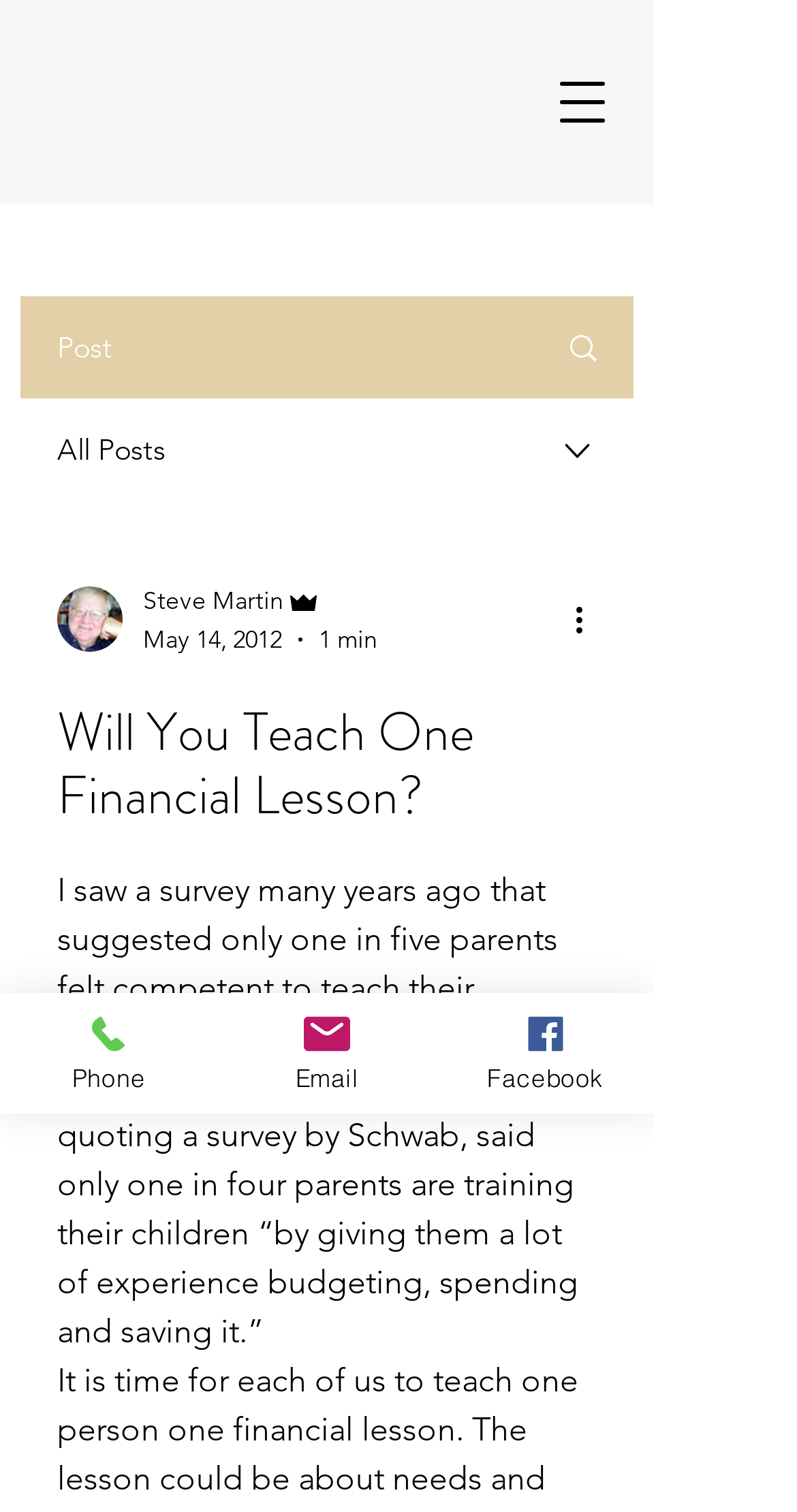Locate the bounding box coordinates of the element that should be clicked to execute the following instruction: "Log in to Pure".

None